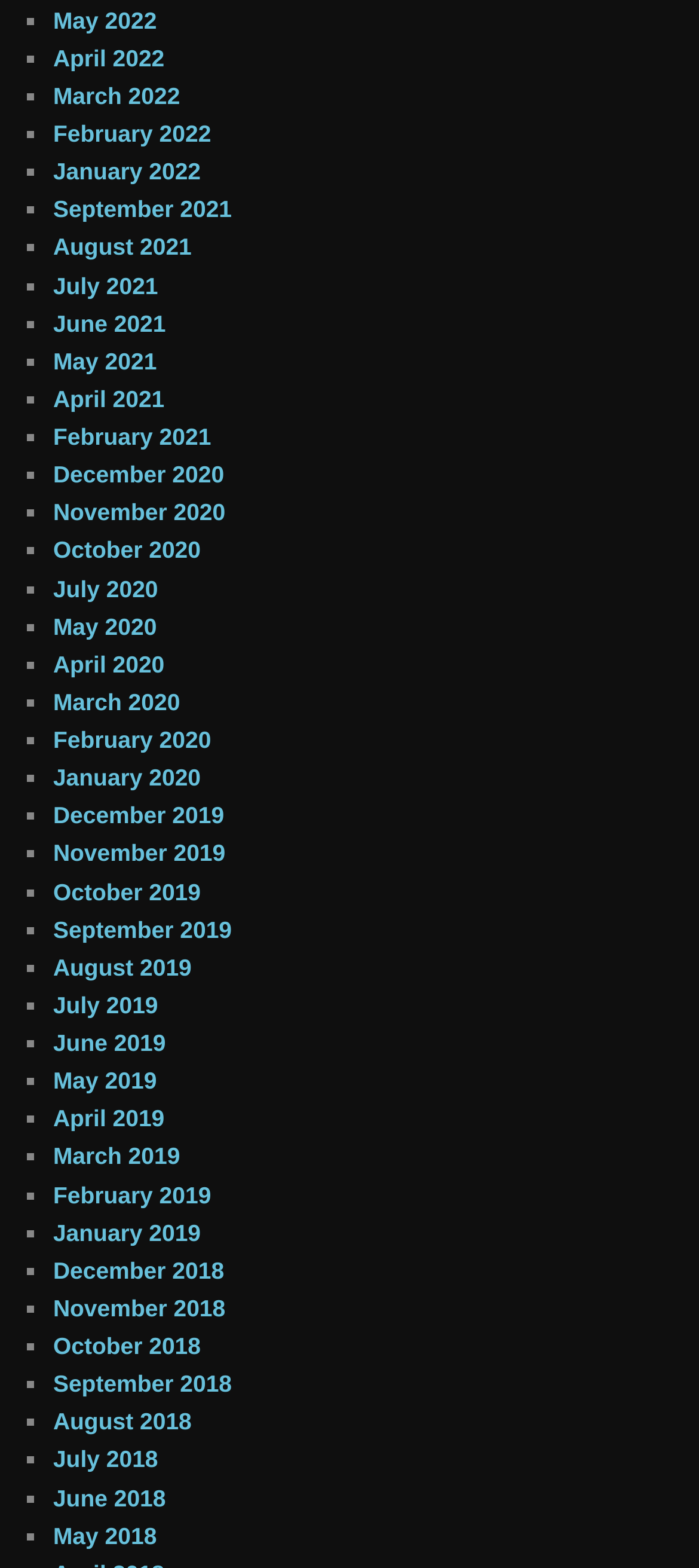Give a short answer using one word or phrase for the question:
What is the pattern of the list markers?

■